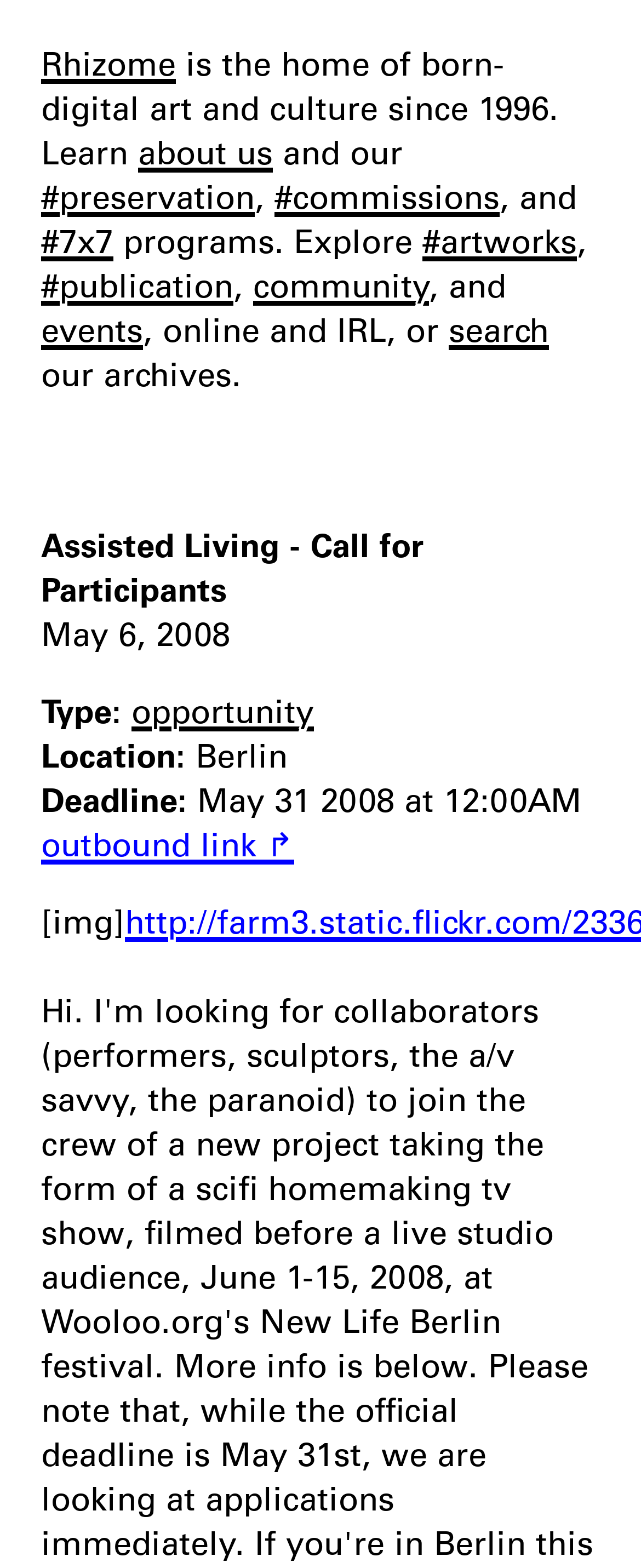Please determine the bounding box coordinates of the element's region to click for the following instruction: "explore commissions".

[0.428, 0.112, 0.779, 0.138]